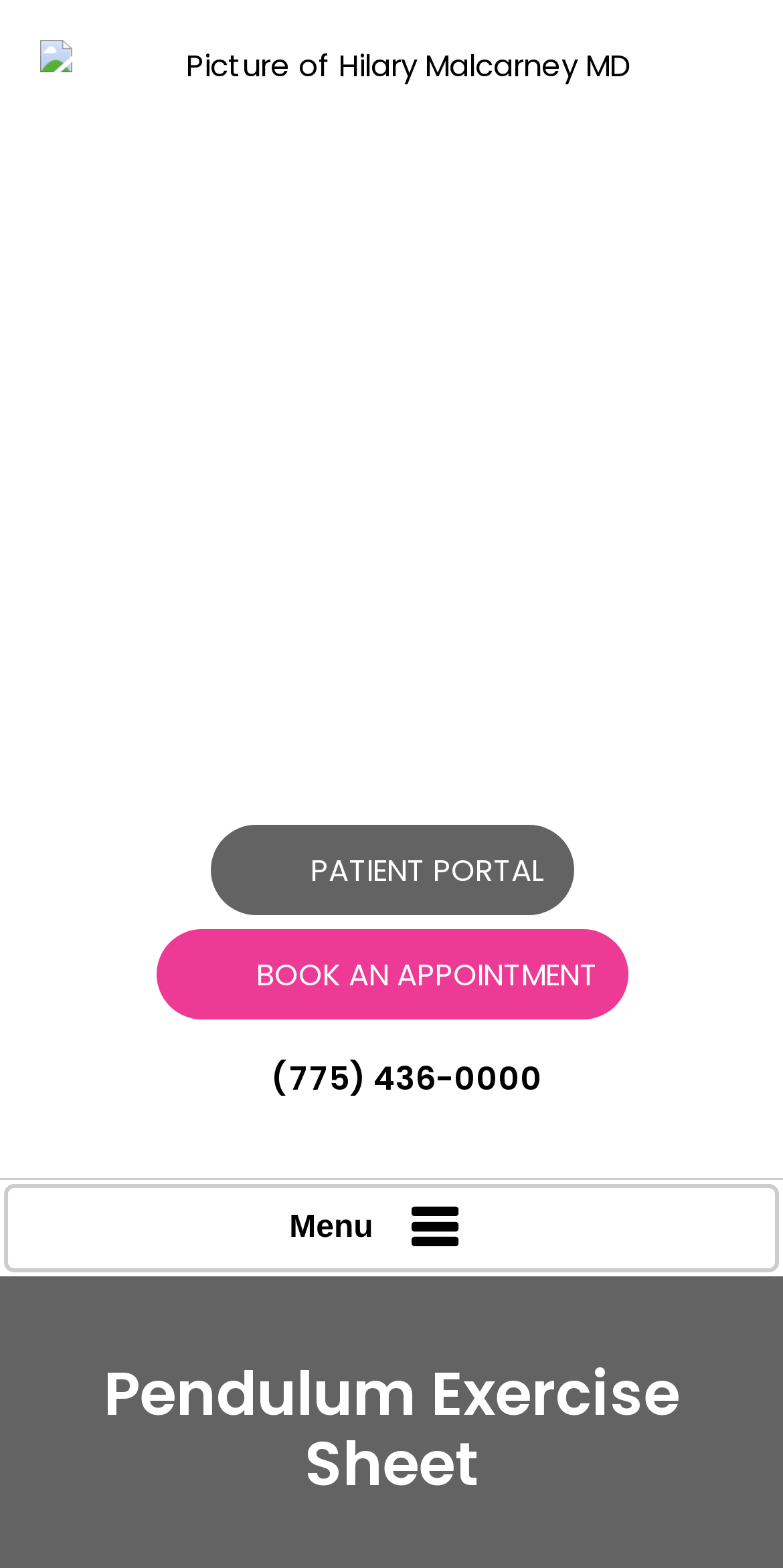Give a concise answer of one word or phrase to the question: 
What is the phone number of the doctor's office?

(775) 436-0000